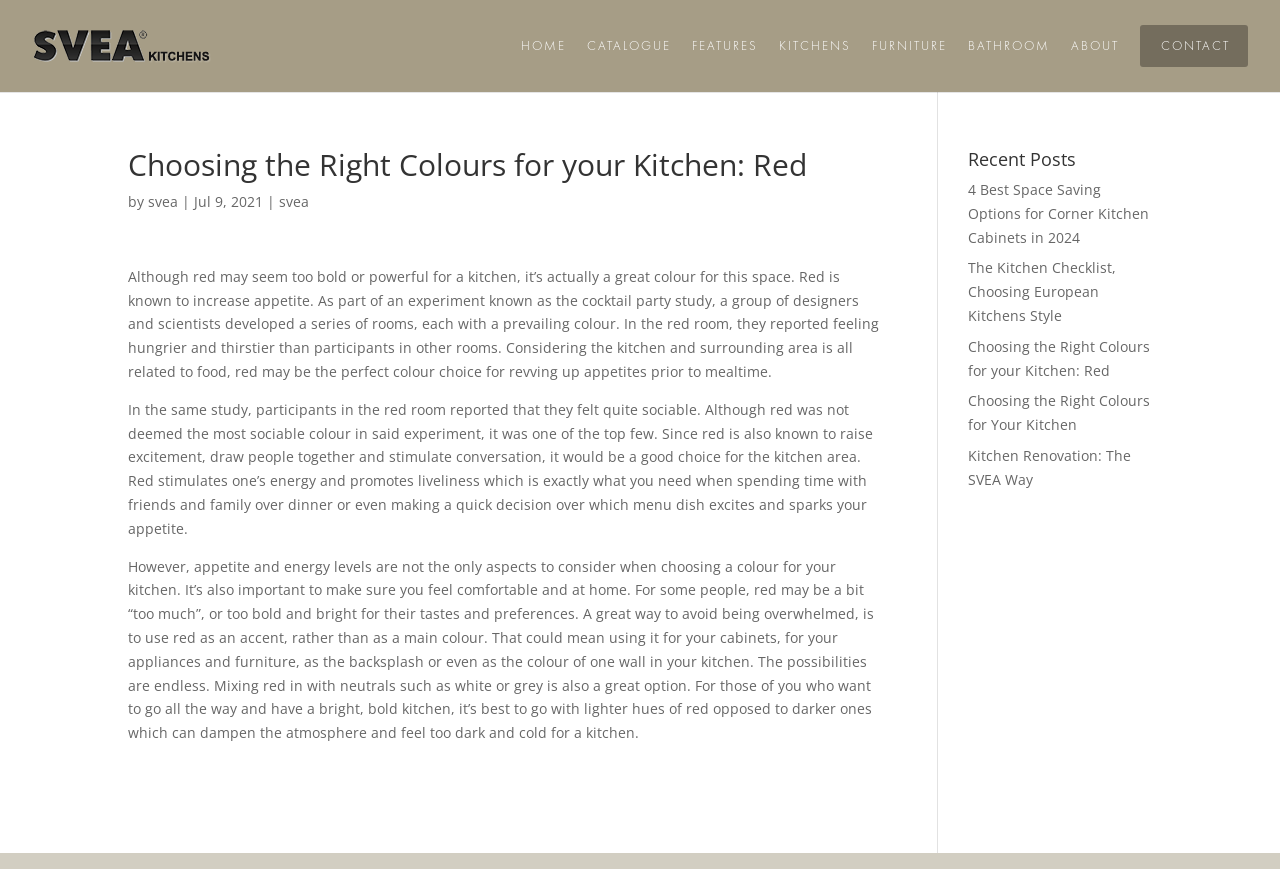Create a detailed narrative of the webpage’s visual and textual elements.

The webpage is about choosing the right colors for a kitchen, specifically focusing on the color red. At the top left, there is a logo of "SVEA Kitchens" with a link to the homepage. Next to it, there are seven navigation links: "HOME", "CATALOGUE", "FEATURES", "KITCHENS", "FURNITURE", "BATHROOM", and "ABOUT" and "CONTACT" at the far right.

Below the navigation links, there is a main article section that takes up most of the page. The article title "Choosing the Right Colours for your Kitchen: Red" is displayed prominently at the top of this section. Below the title, there is a byline with the author's name "svea" and the date "Jul 9, 2021".

The article itself is divided into three paragraphs. The first paragraph discusses how red can increase appetite and stimulate conversation, making it a great color choice for the kitchen. The second paragraph explains how red can also promote energy and liveliness, but notes that it may be too bold for some people's tastes. The third paragraph suggests using red as an accent color or mixing it with neutrals to avoid overwhelming the space.

On the right side of the page, there is a section titled "Recent Posts" with five links to other articles, including "4 Best Space Saving Options for Corner Kitchen Cabinets in 2024", "The Kitchen Checklist, Choosing European Kitchens Style", and others.